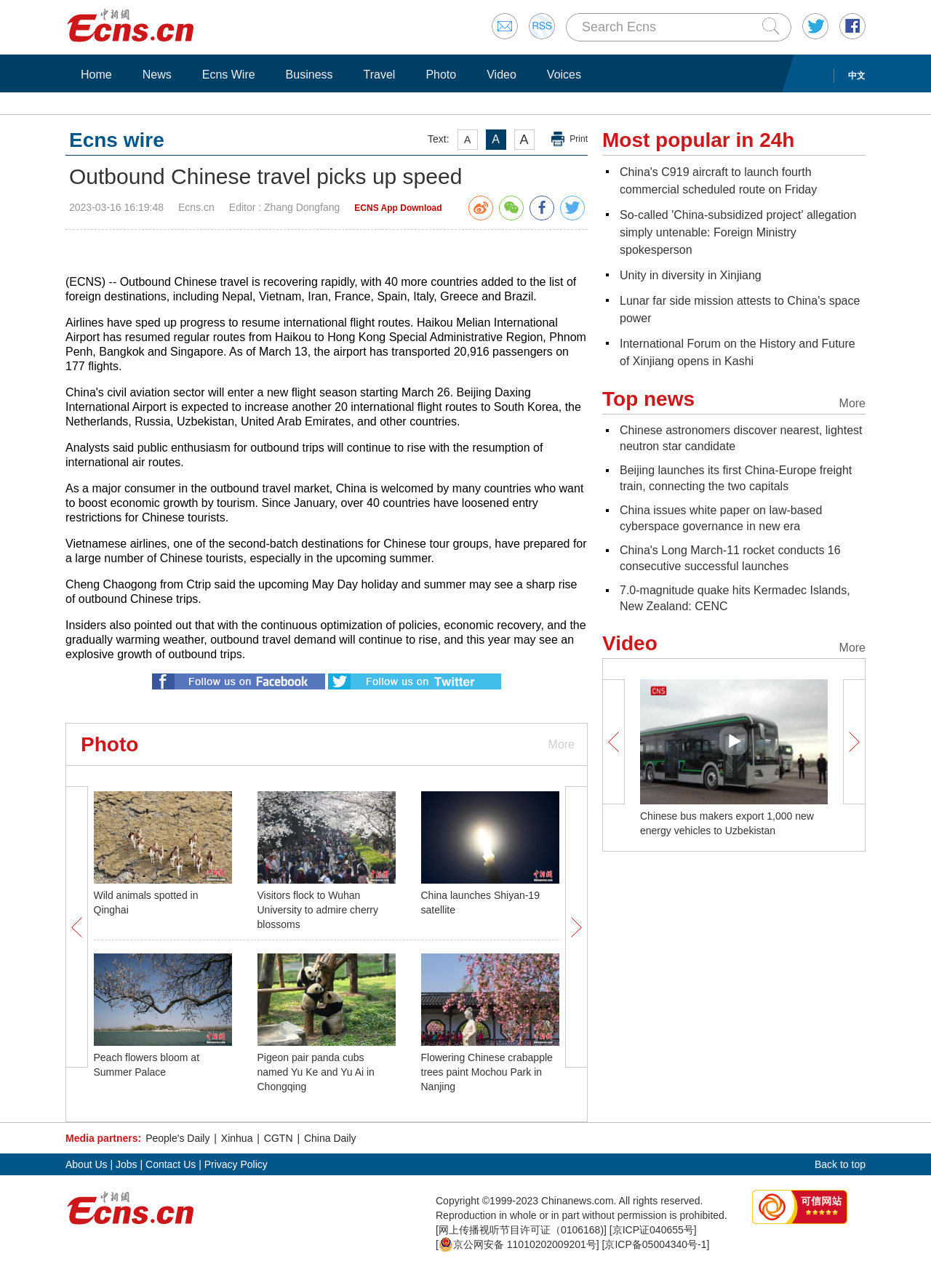Identify the text that serves as the heading for the webpage and generate it.

Outbound Chinese travel picks up speed